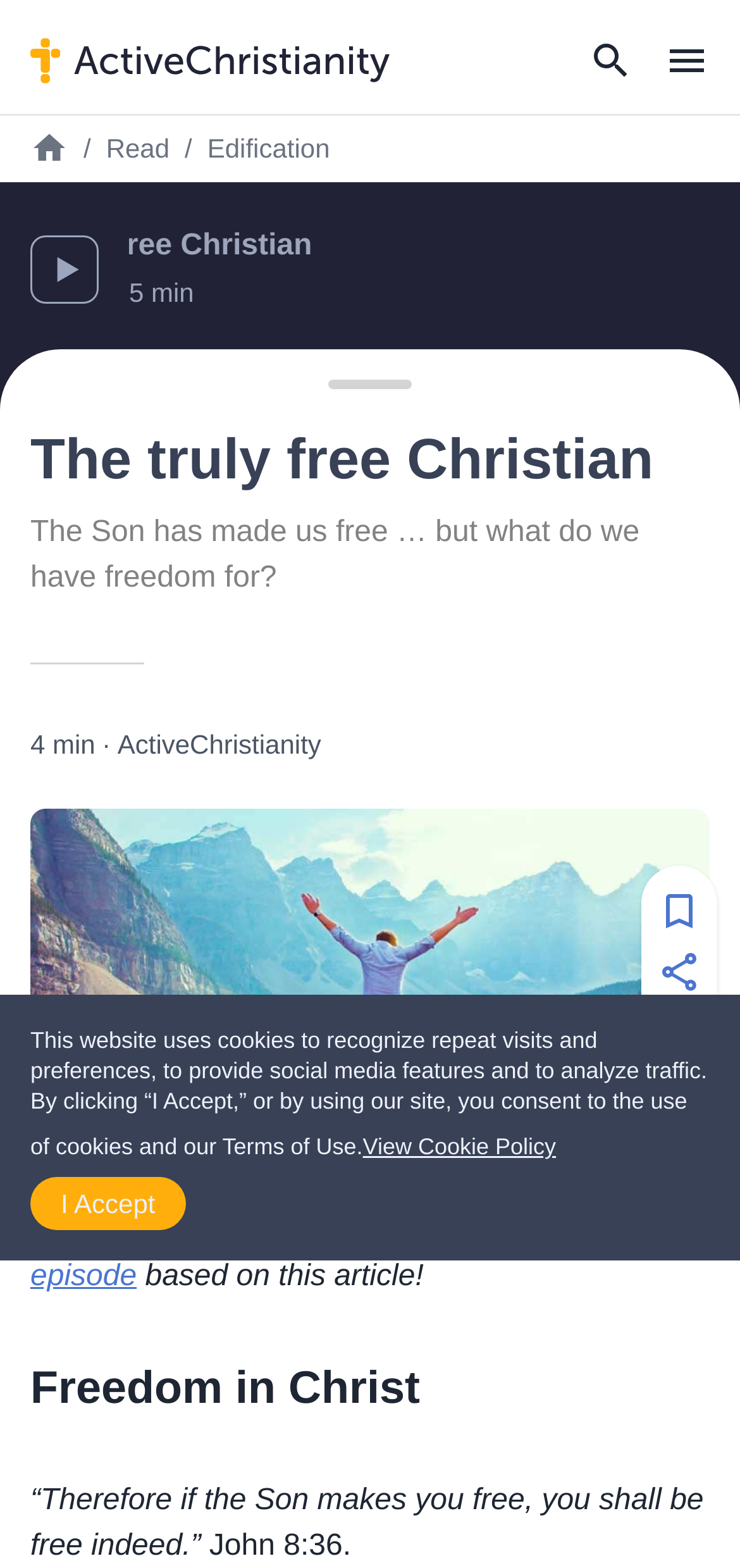Indicate the bounding box coordinates of the element that must be clicked to execute the instruction: "Click the 'Home' link". The coordinates should be given as four float numbers between 0 and 1, i.e., [left, top, right, bottom].

[0.003, 0.715, 0.202, 0.803]